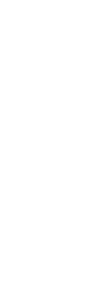What type of images can be shared on the webpage?
Answer the question in as much detail as possible.

The webpage promotes user engagement by sharing cartoon-styled images, which are created by converting standard photos into playful, cartoon-style illustrations using the application's features.